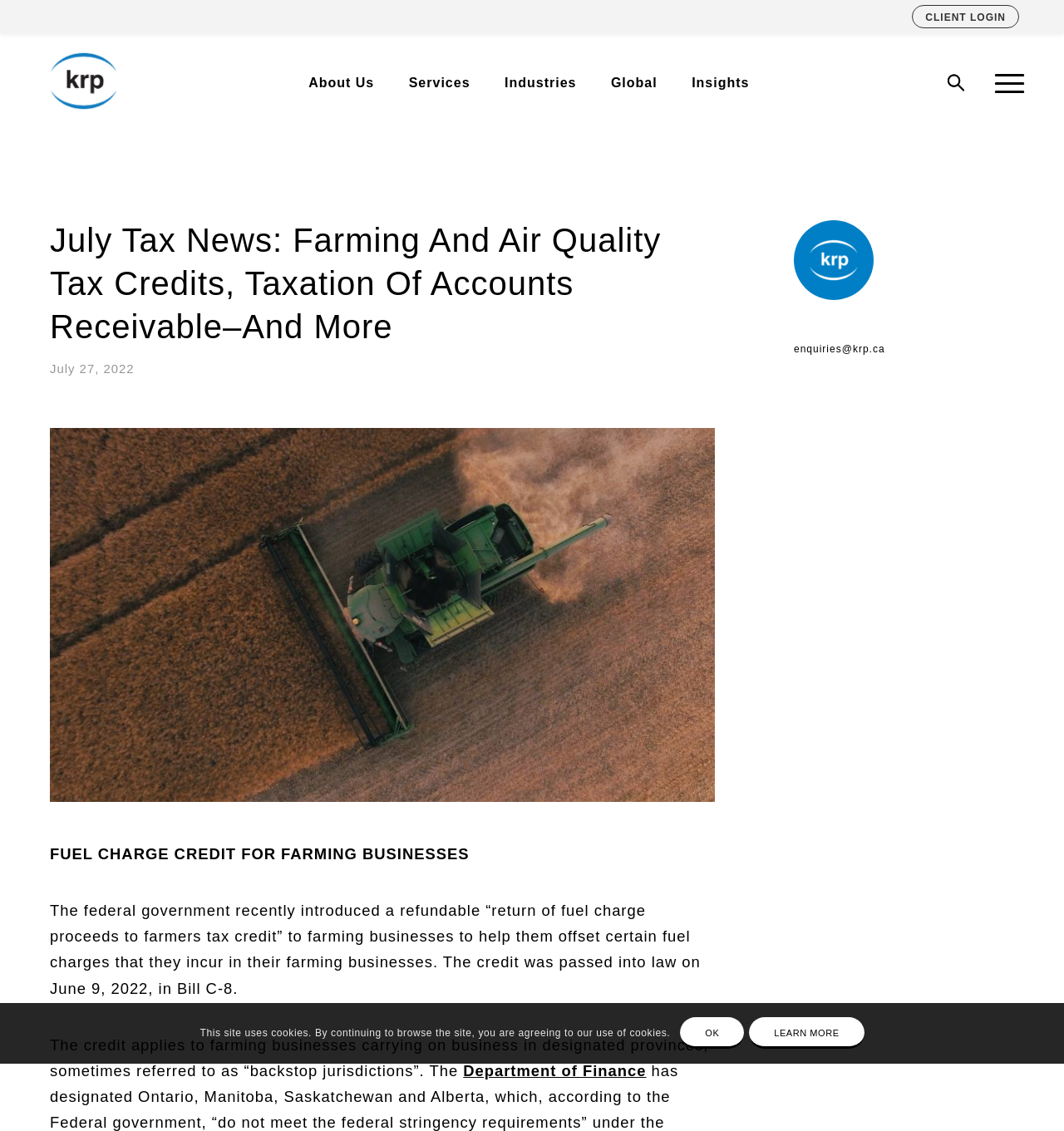Please find the bounding box coordinates of the element that you should click to achieve the following instruction: "Go to About Us page". The coordinates should be presented as four float numbers between 0 and 1: [left, top, right, bottom].

[0.276, 0.03, 0.366, 0.118]